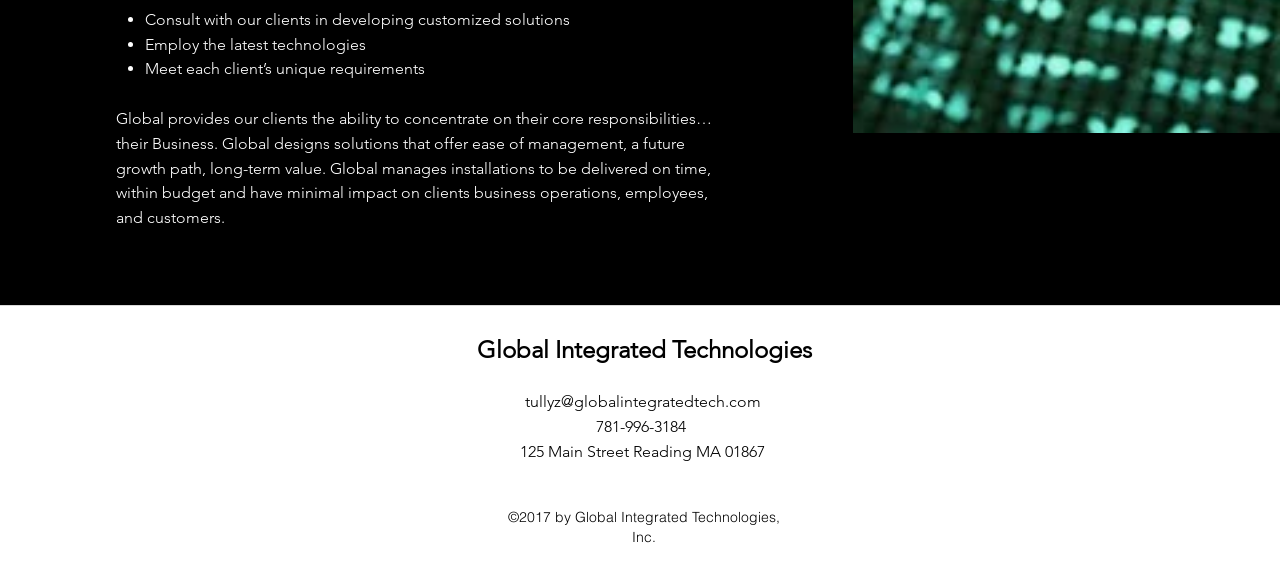Please examine the image and answer the question with a detailed explanation:
What is the contact email of Global Integrated Technologies?

The contact email of Global Integrated Technologies is mentioned on the webpage as 'tullyz@globalintegratedtech.com', which is a link that can be used to contact the company.